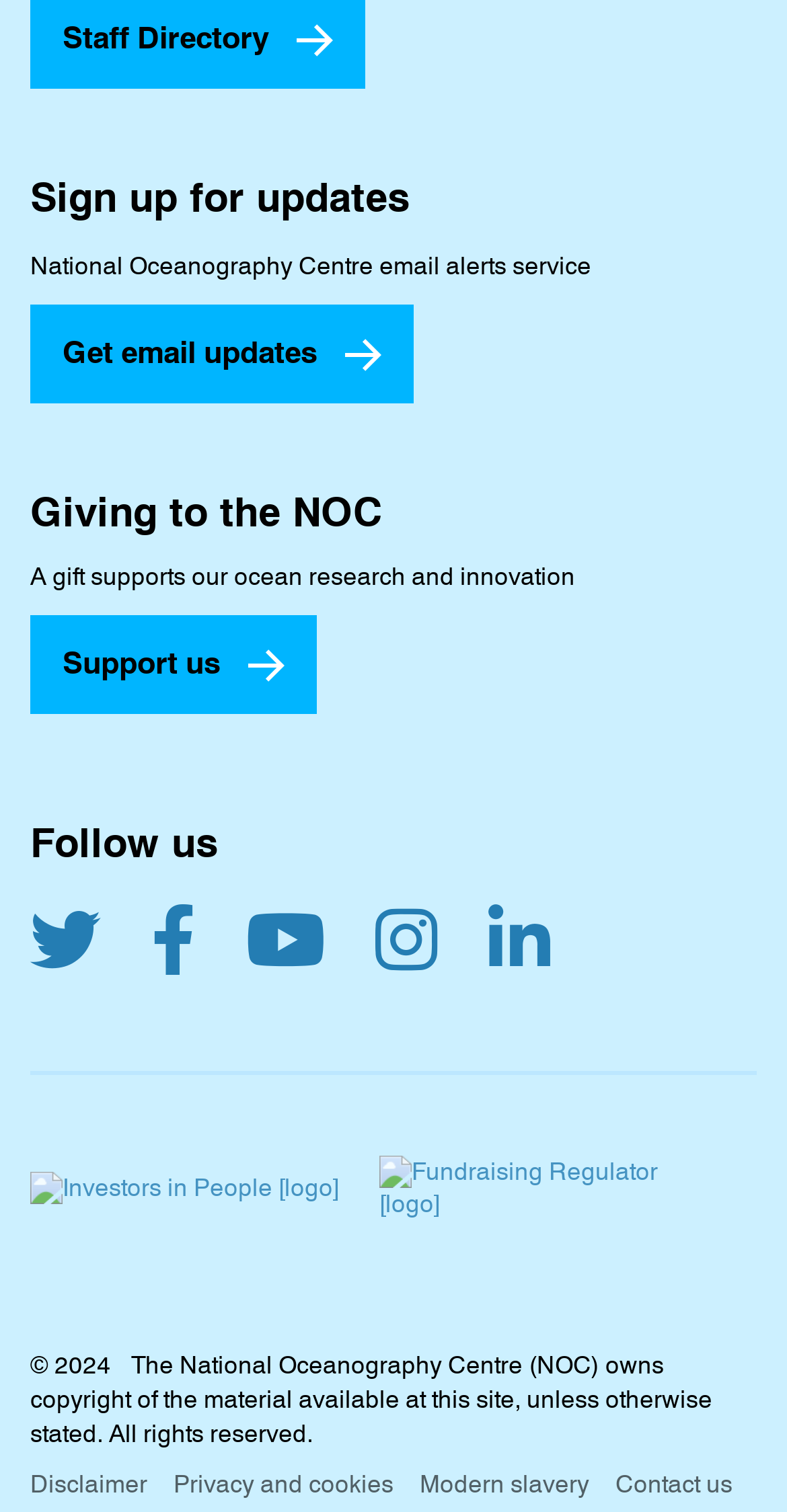Can you provide the bounding box coordinates for the element that should be clicked to implement the instruction: "Click on 'Toggle Table of Content'"?

None